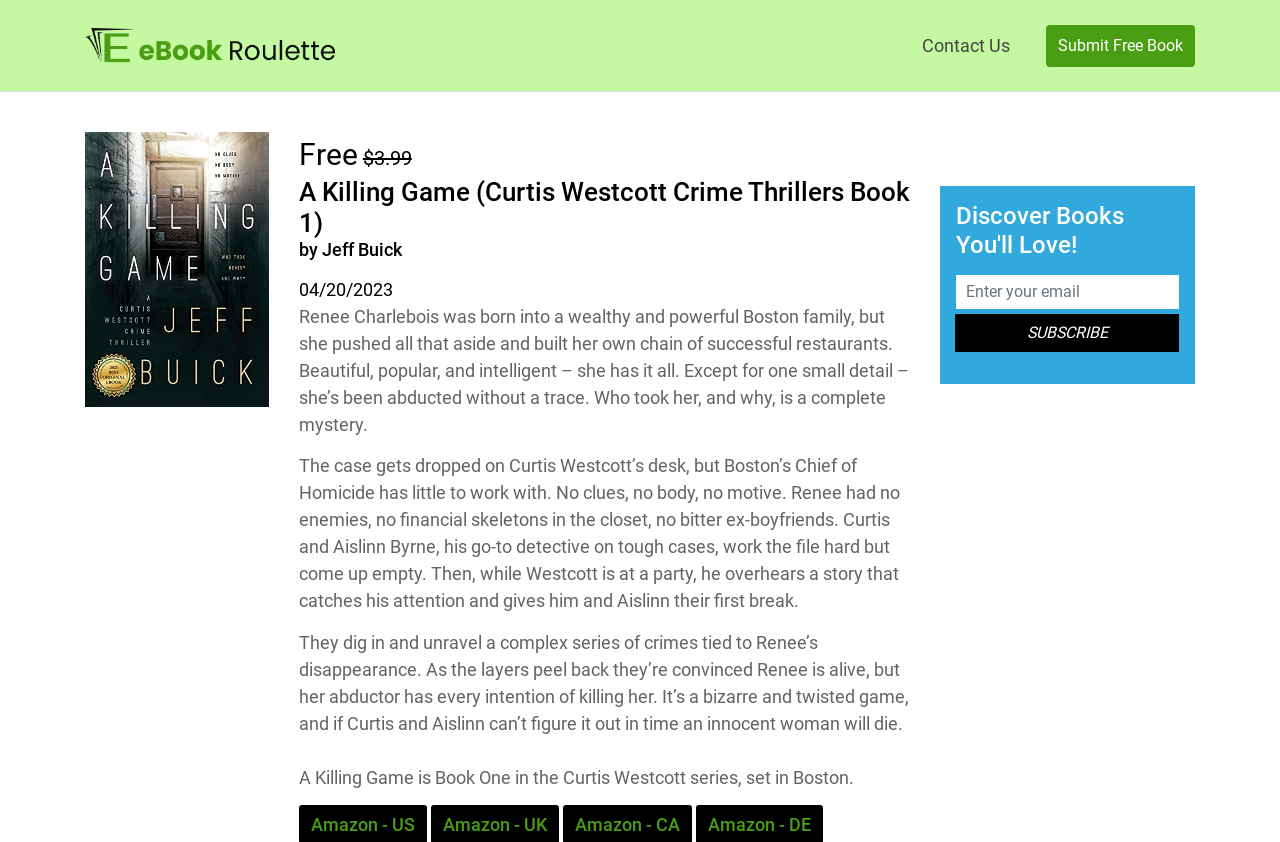Using the given description, provide the bounding box coordinates formatted as (top-left x, top-left y, bottom-right x, bottom-right y), with all values being floating point numbers between 0 and 1. Description: Contact Us

[0.702, 0.0, 0.808, 0.108]